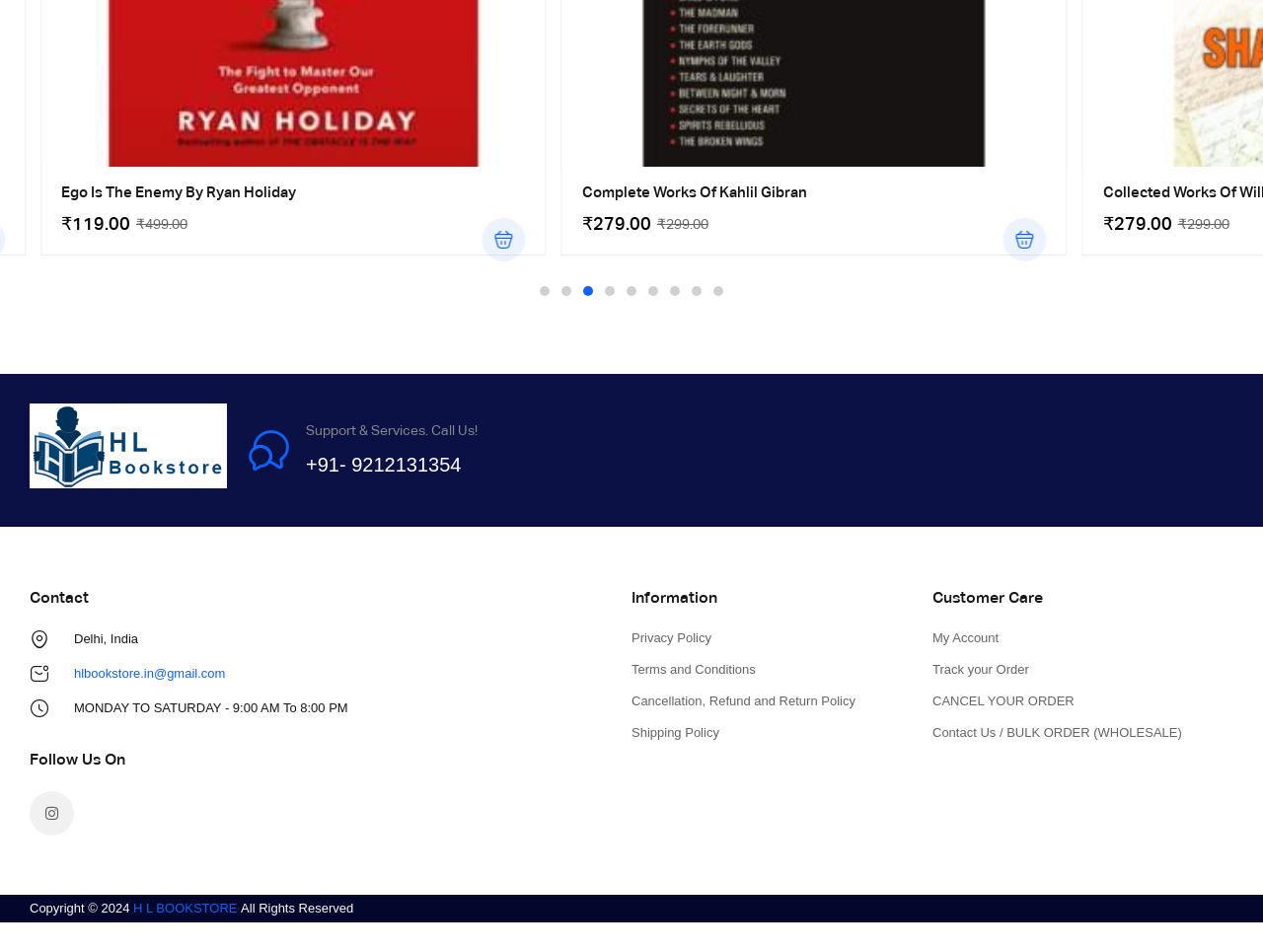Given the description "Privacy Policy", provide the bounding box coordinates of the corresponding UI element.

[0.5, 0.661, 0.723, 0.68]